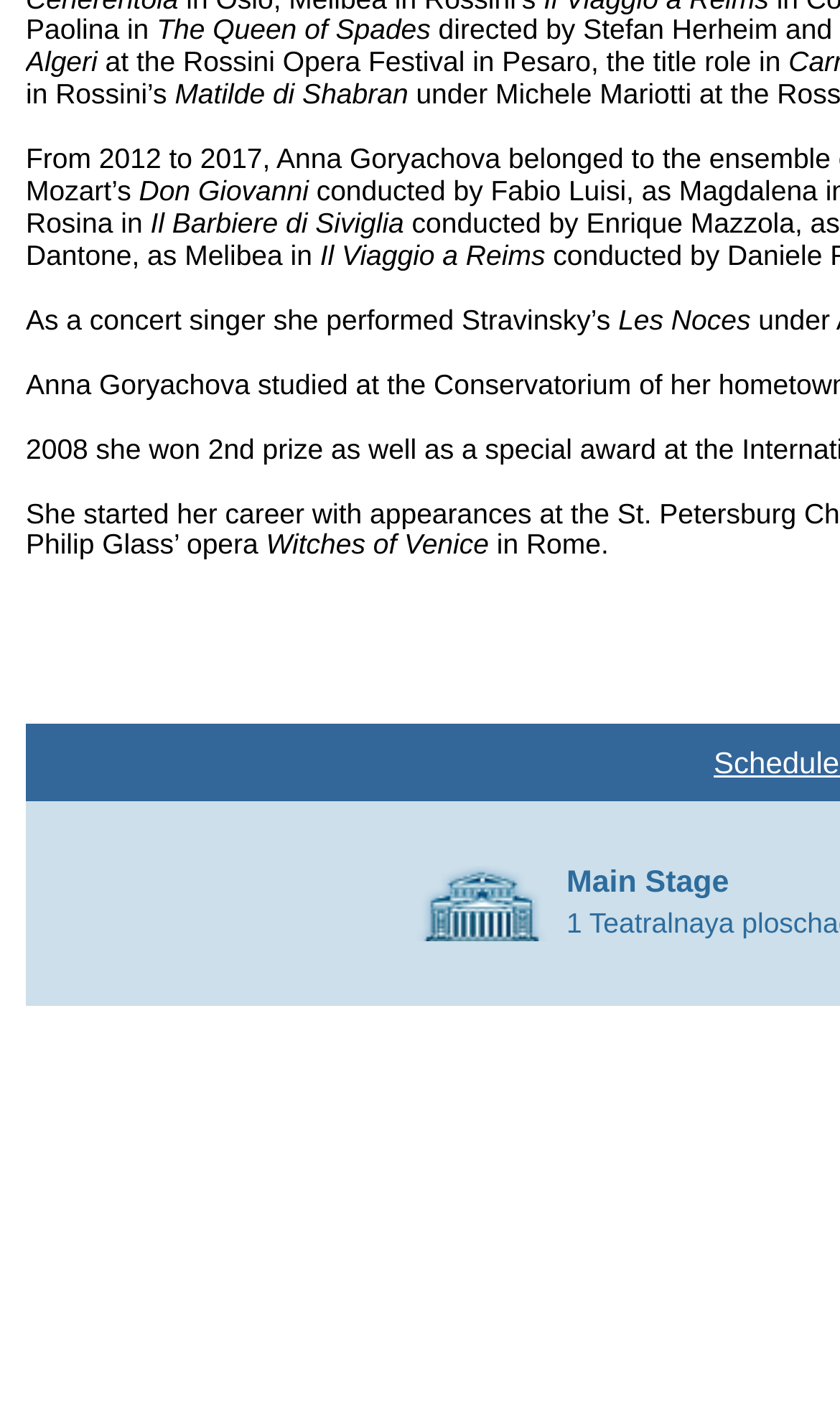Find the UI element described as: "Main Stage" and predict its bounding box coordinates. Ensure the coordinates are four float numbers between 0 and 1, [left, top, right, bottom].

[0.674, 0.607, 0.868, 0.63]